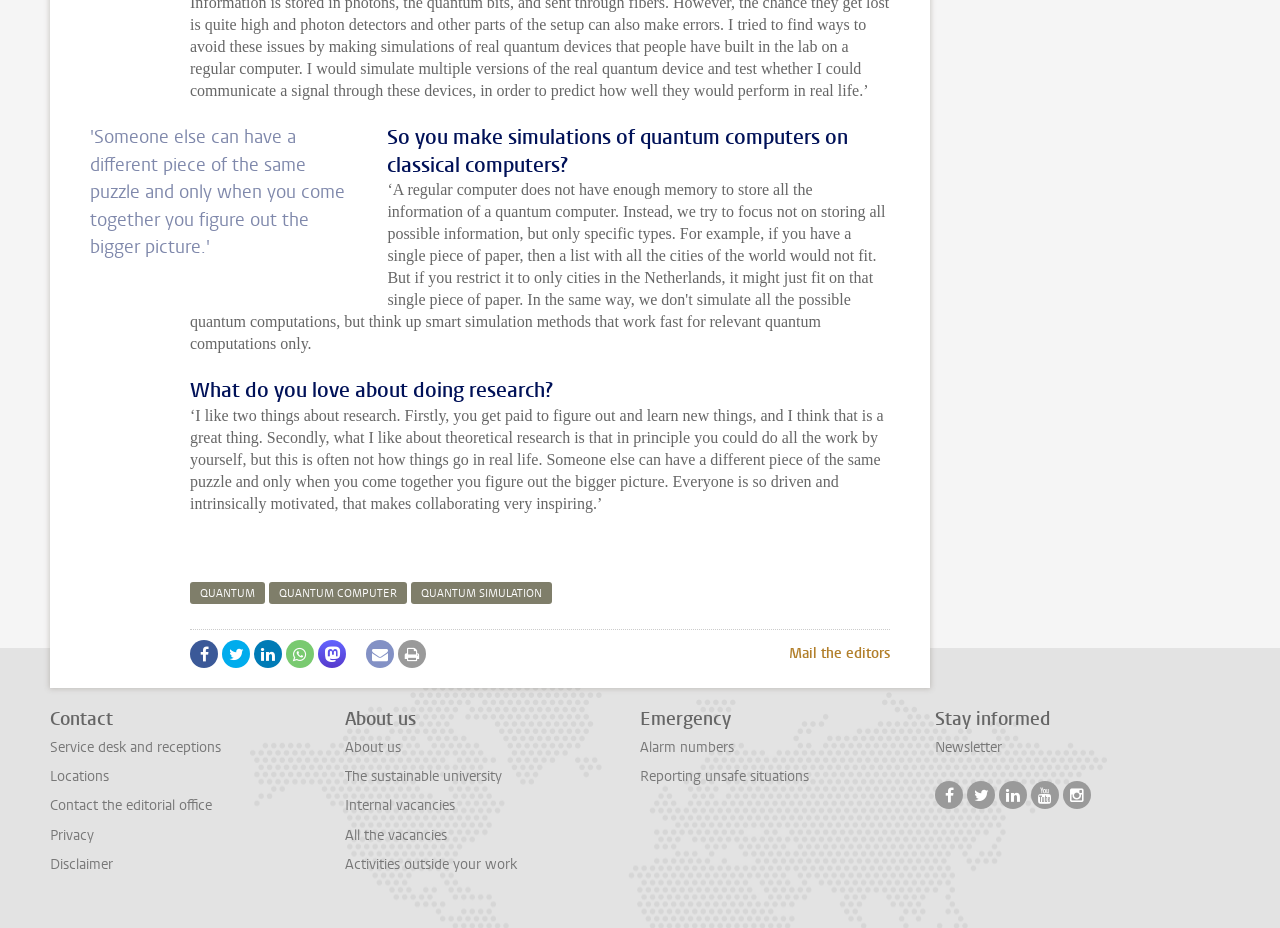What is the researcher's motivation?
Please answer the question with a detailed response using the information from the screenshot.

The researcher's motivation can be inferred from the quote 'I like two things about research. Firstly, you get paid to figure out and learn new things, and I think that is a great thing.' This suggests that the researcher is motivated by the opportunity to learn new things.